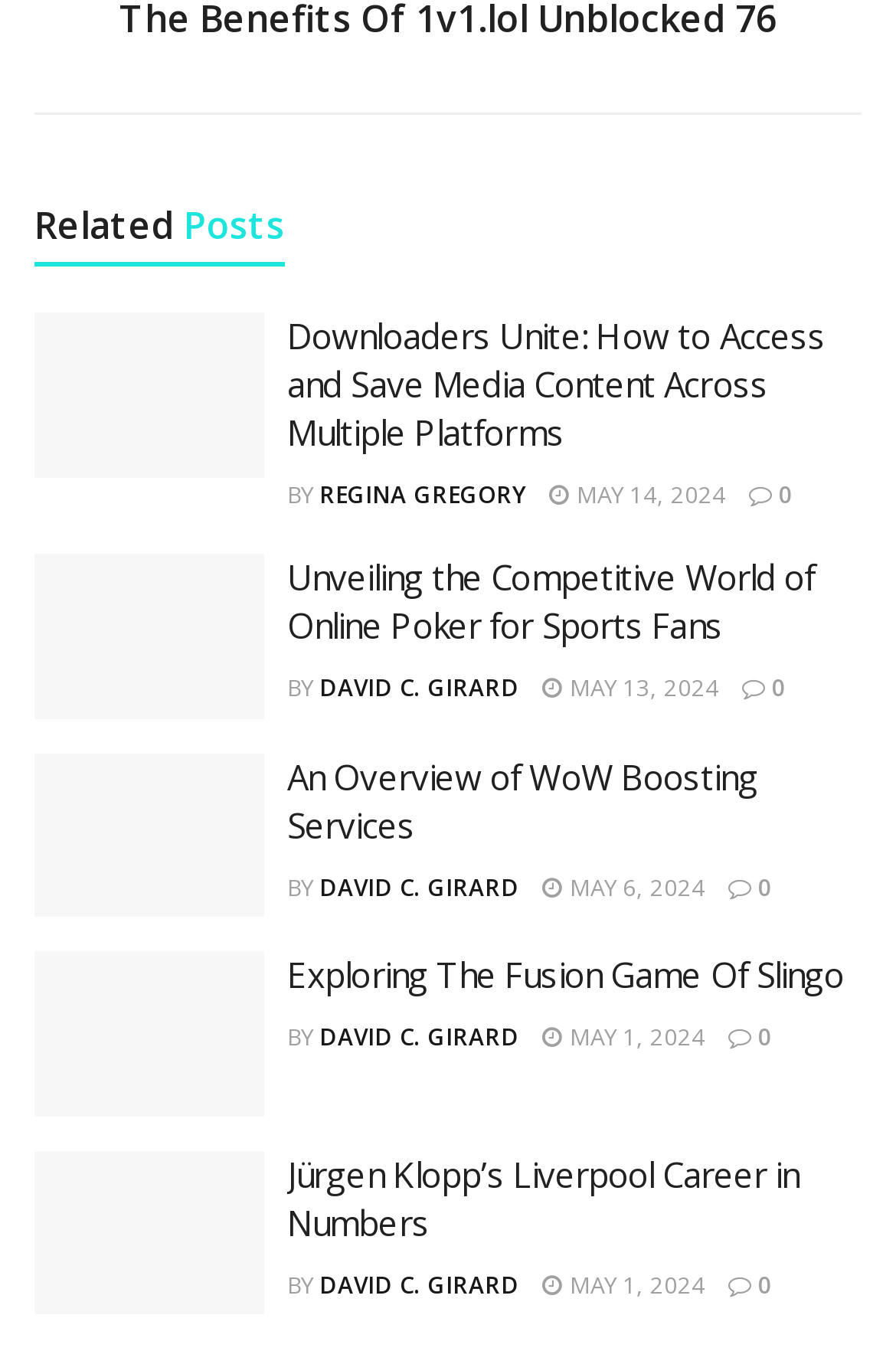Reply to the question with a brief word or phrase: What is the title of the first article?

Downloaders Unite: How to Access and Save Media Content Across Multiple Platforms